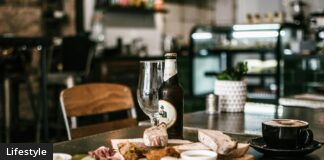Give a detailed account of the elements present in the image.

This image captures a cozy dining scene set in a stylish restaurant environment. In the foreground, a wooden table is adorned with an assortment of delectable snacks, including artisanal cheeses and charcuterie, accompanied by a refreshing beer and a cup of coffee. The warm ambiance is enhanced by soft lighting and a stylish background featuring shelves filled with various items, hinting at a thoughtful decor. The overall setting conveys a relaxed yet sophisticated lifestyle experience, perfect for enjoying good food and drinks in a welcoming atmosphere. This image is linked to an article titled "A beginner’s guide to making exceptional inspection checklists for restaurants," suggesting a focus on improving dining experiences and quality in the restaurant industry.